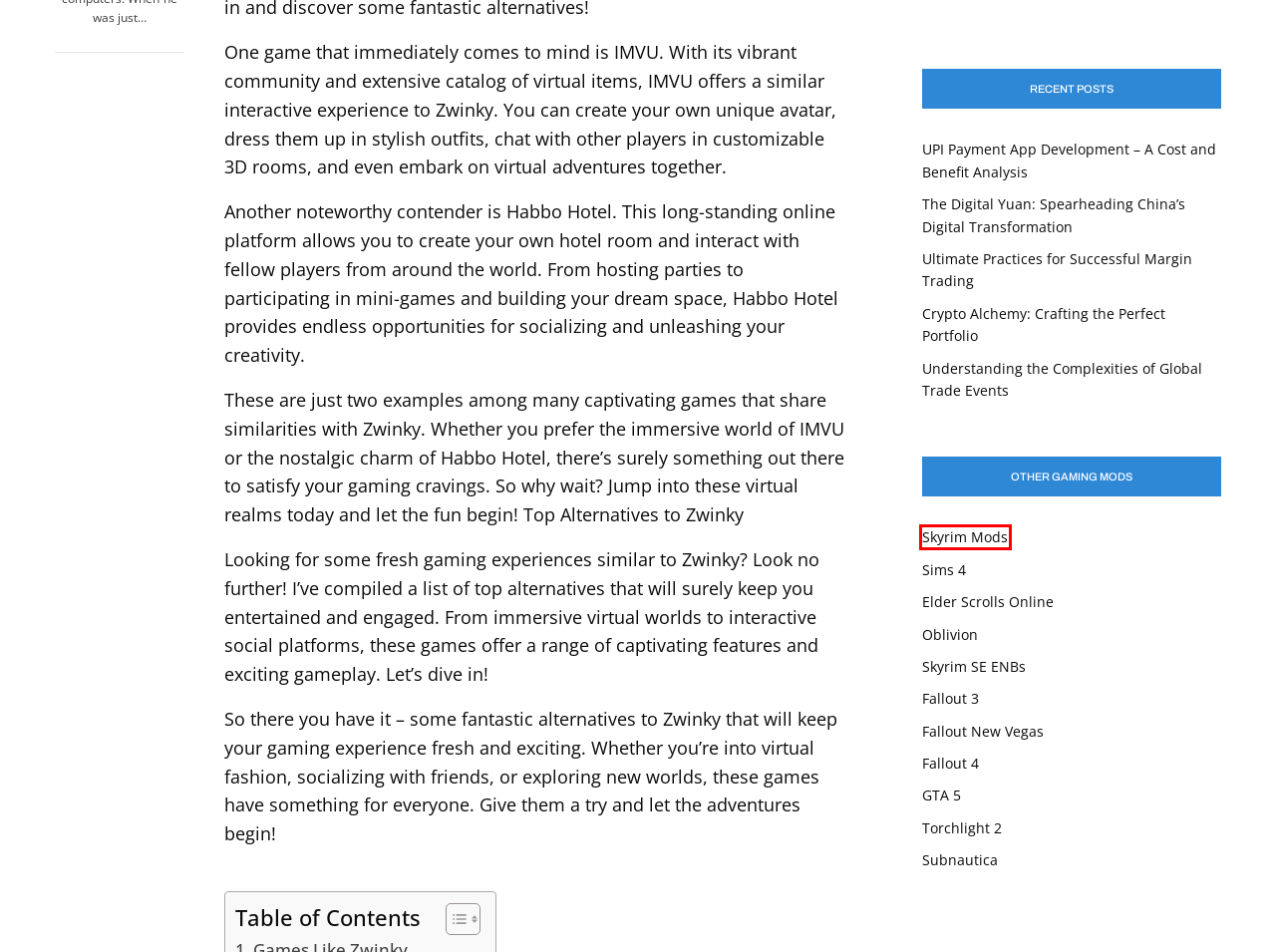You have been given a screenshot of a webpage, where a red bounding box surrounds a UI element. Identify the best matching webpage description for the page that loads after the element in the bounding box is clicked. Options include:
A. Crypto Alchemy: Crafting the Perfect Portfolio - LyncConf
B. 35+ Best Oblivion Mods For PC - LyncConf
C. 29 Best Skyrim Mods - LyncConf
D. Understanding the Complexities of Global Trade Events - LyncConf
E. 25+ Best Skyrim ENBs of All Time - LyncConf
F. Top 20+ Best Fallout 3 Mods - LyncConf
G. 15 GTA 5 Mods for PC you need to Download now - LyncConf
H. Ultimate Practices for Successful Margin Trading - LyncConf

C